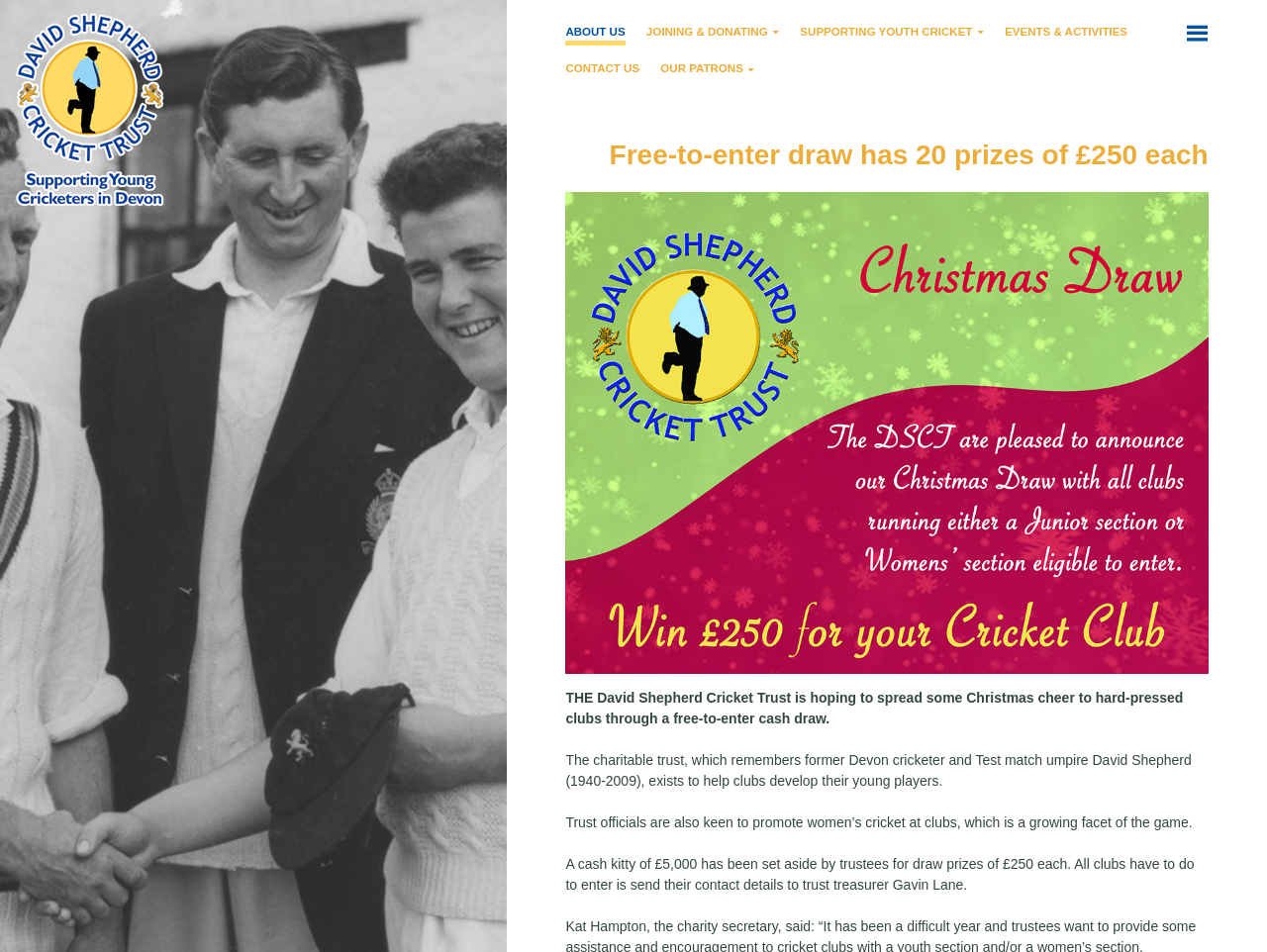What is the value of each prize in the free-to-enter draw?
Look at the screenshot and provide an in-depth answer.

The webpage states that the free-to-enter draw has 20 prizes of £250 each, indicating that each prize is worth £250.